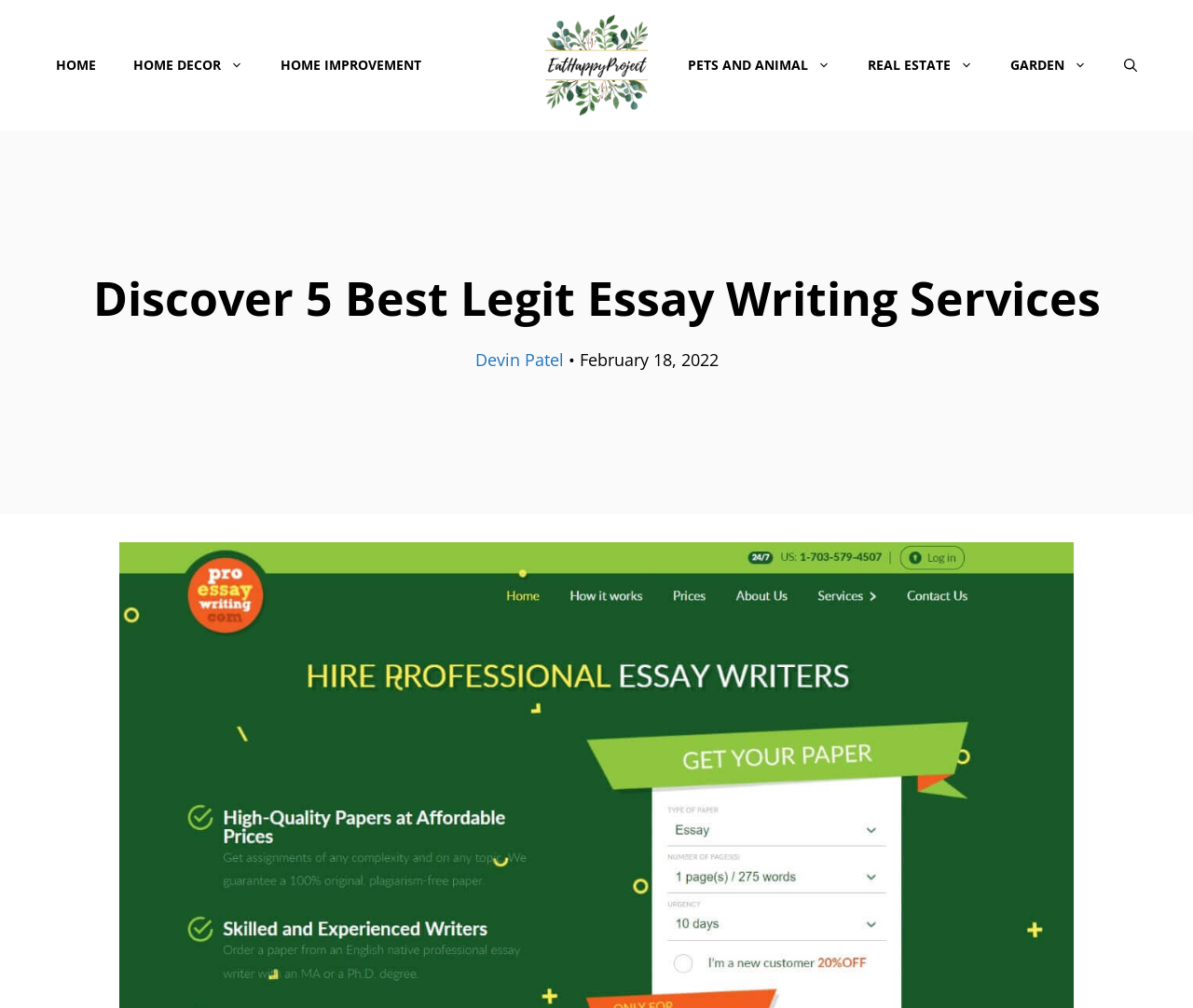How many navigation links are there?
Respond to the question with a well-detailed and thorough answer.

The navigation links can be found in the primary navigation section, which includes links such as 'HOME', 'HOME DECOR', 'HOME IMPROVEMENT', 'MENU ITEM SEPARATOR', 'PETS AND ANIMAL', 'REAL ESTATE', 'GARDEN', and 'Open Search Bar'. There are 8 links in total.